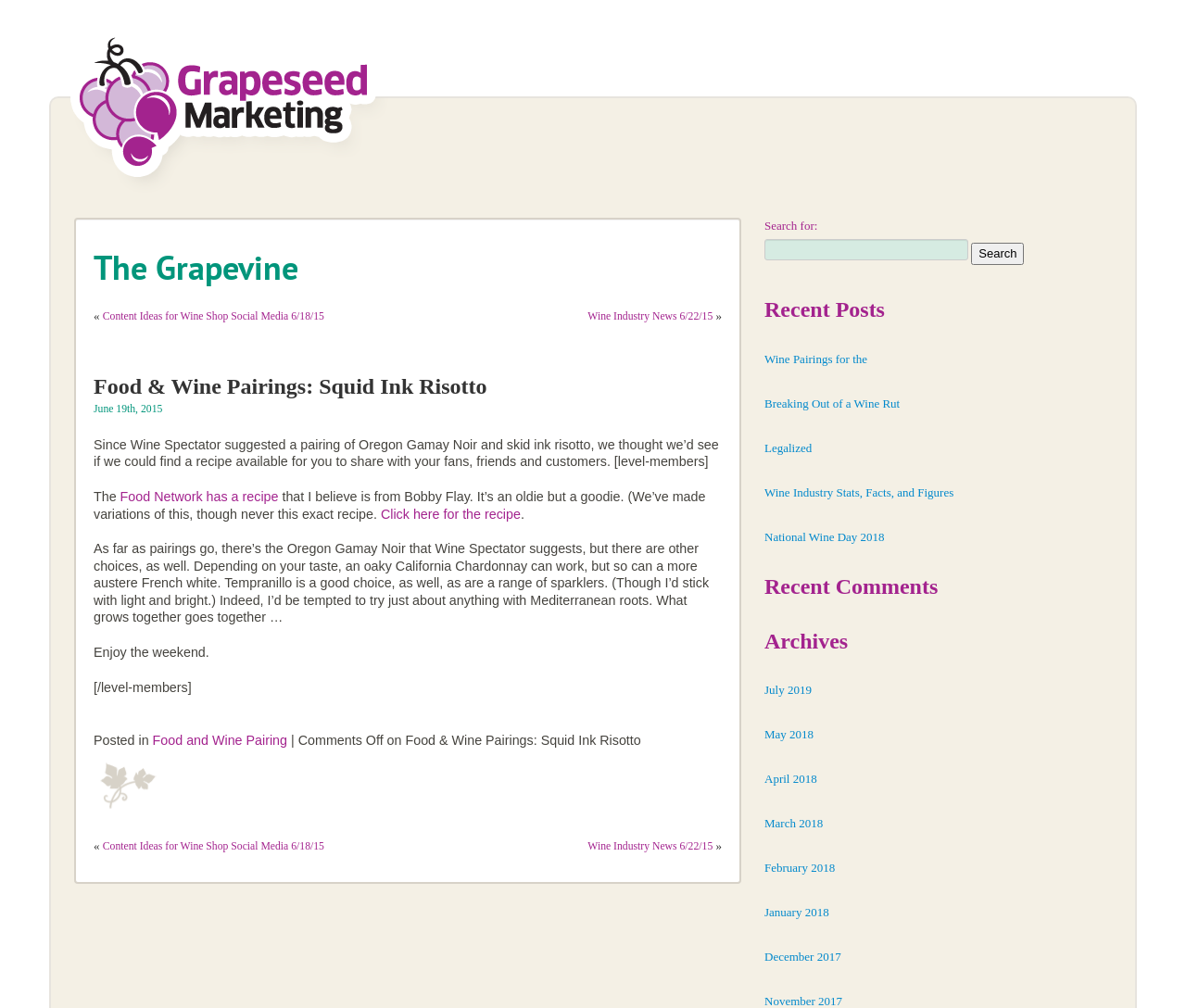Use a single word or phrase to answer the question:
What is the name of the recipe website mentioned?

Food Network